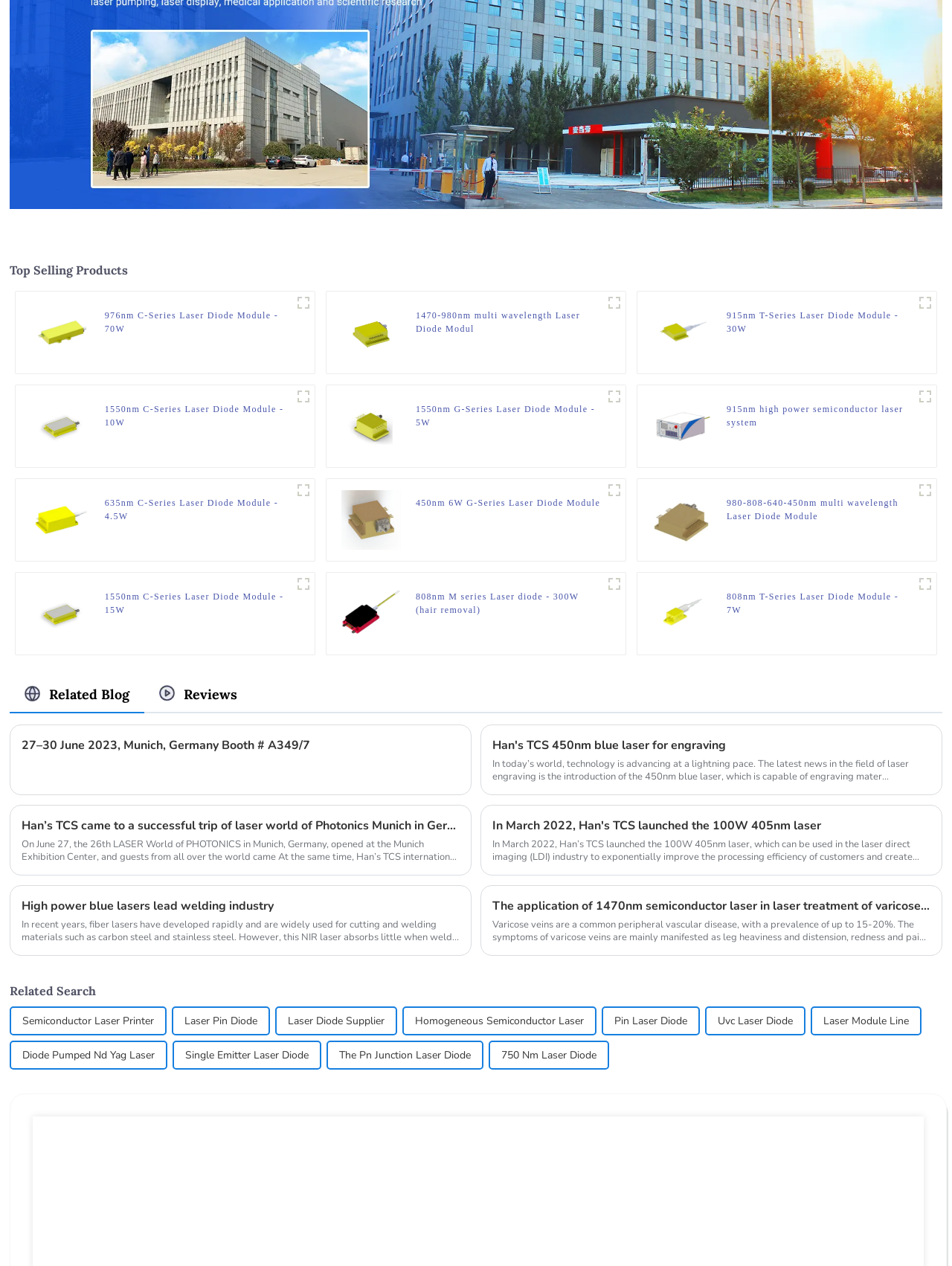Find the bounding box coordinates for the HTML element described as: "Single Emitter Laser Diode". The coordinates should consist of four float values between 0 and 1, i.e., [left, top, right, bottom].

[0.194, 0.823, 0.324, 0.844]